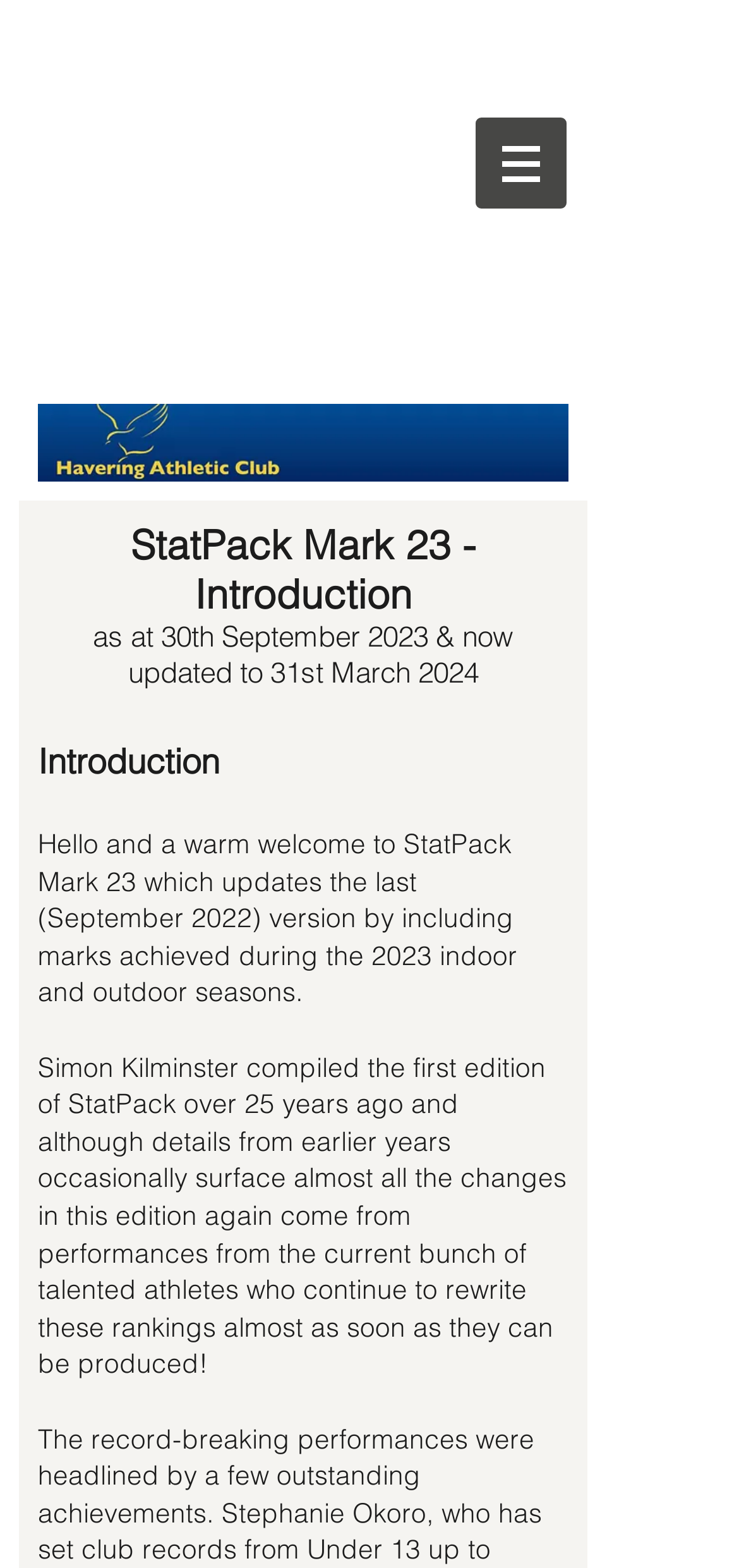Who compiled the first edition of StatPack?
Carefully analyze the image and provide a detailed answer to the question.

I found a StaticText element with the text 'Simon Kilminster compiled the first edition of StatPack over 25 years ago...' which answers the question.